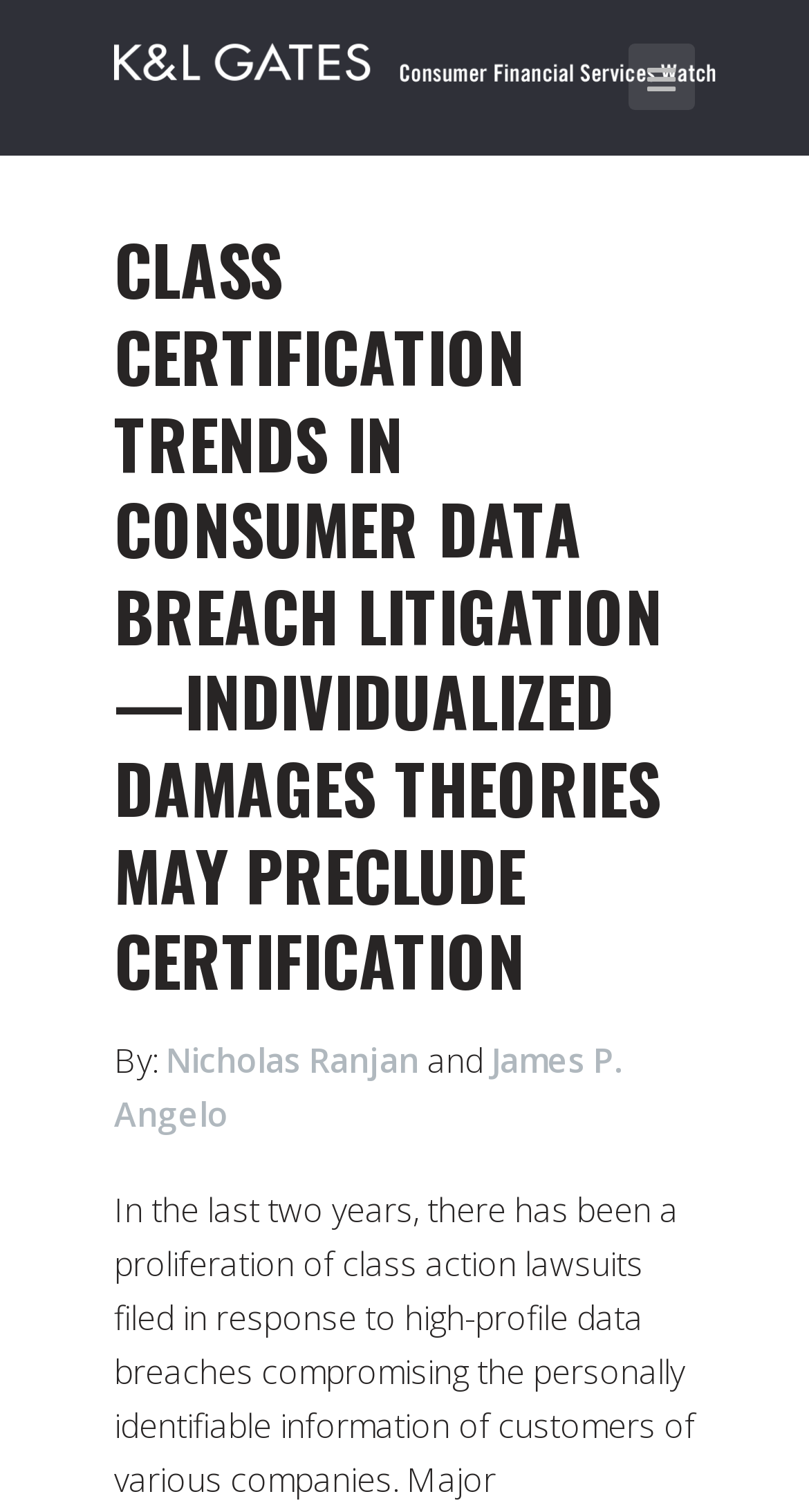What is the last name of the second author?
Using the image, provide a detailed and thorough answer to the question.

I found the answer by looking at the link 'James P. Angelo', and found that the last name is 'Angelo'.